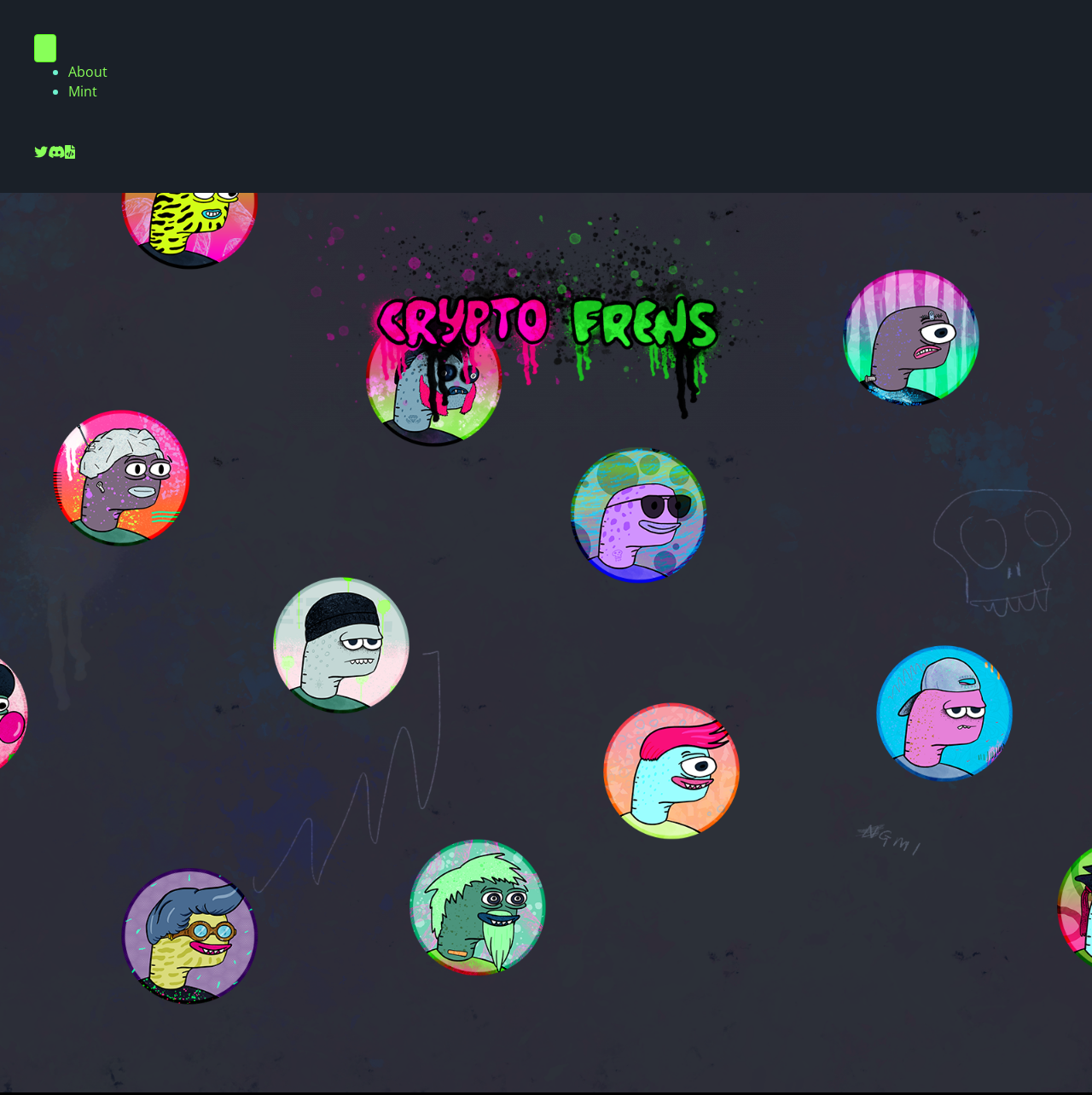Refer to the image and answer the question with as much detail as possible: How many list markers are there in the menu?

In the navigation element with the description 'Menu', I found two list markers with the description '•', indicating that there are two list markers in the menu.